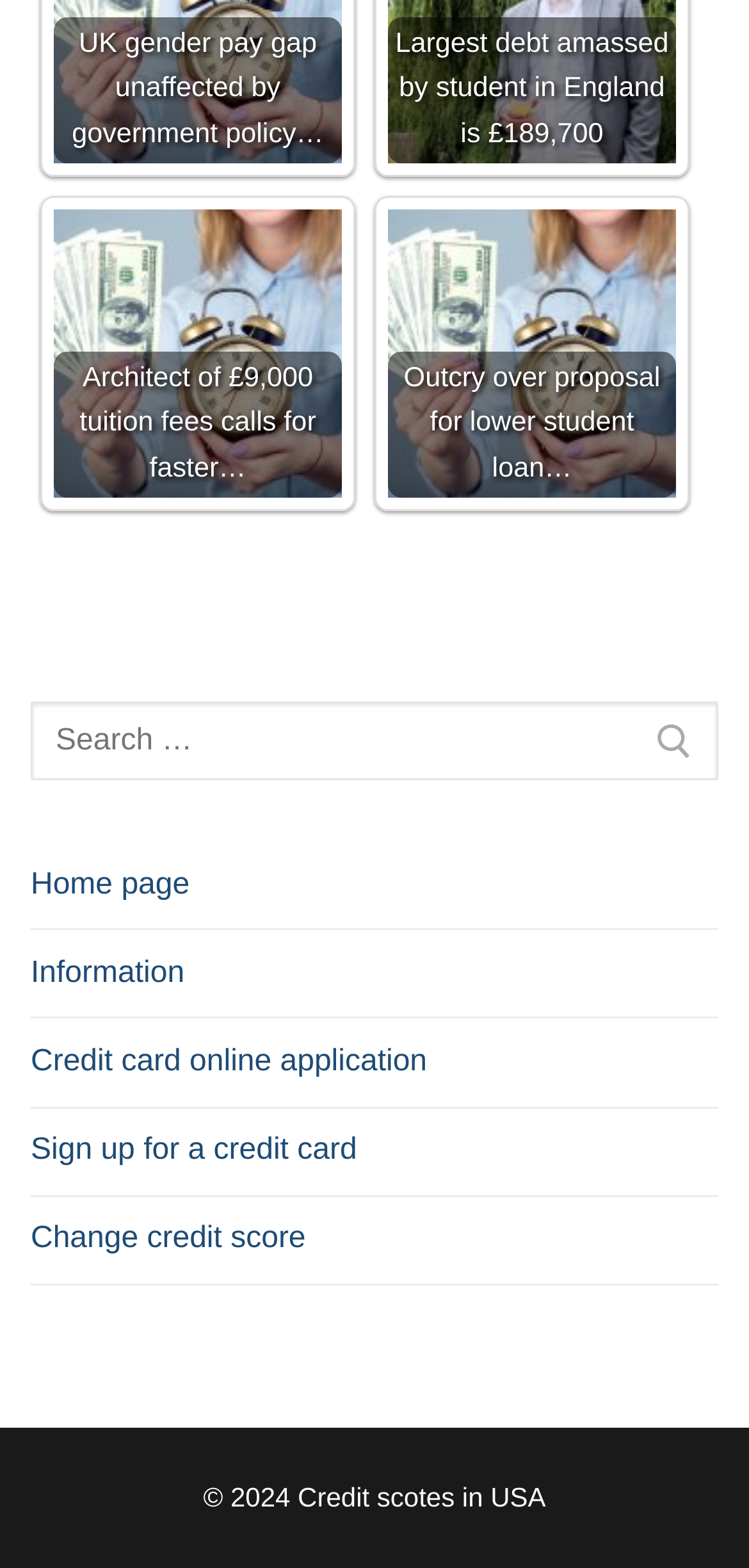Find the coordinates for the bounding box of the element with this description: "parent_node: Search for:".

[0.841, 0.447, 0.959, 0.498]